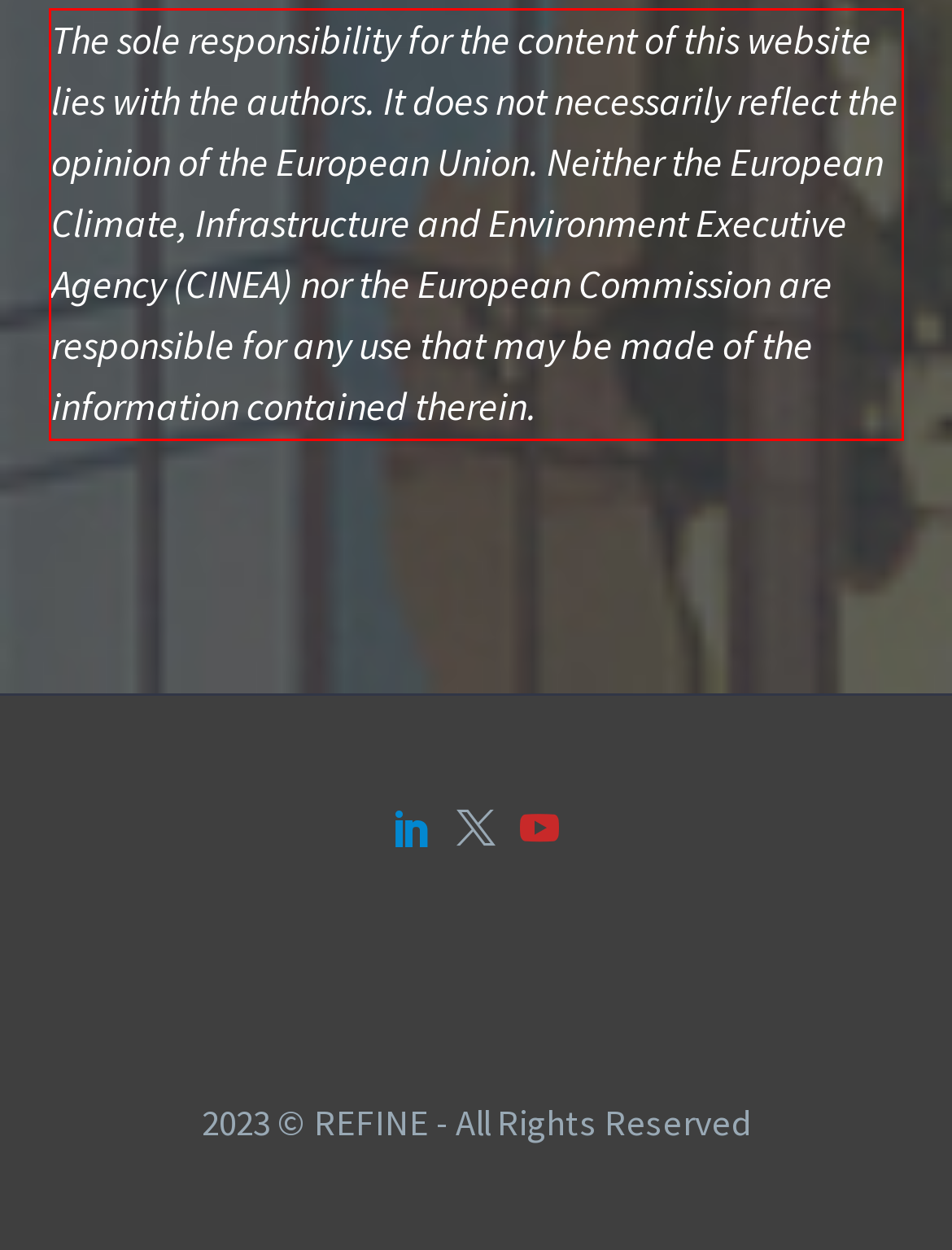Please examine the webpage screenshot containing a red bounding box and use OCR to recognize and output the text inside the red bounding box.

The sole responsibility for the content of this website lies with the authors. It does not necessarily reflect the opinion of the European Union. Neither the European Climate, Infrastructure and Environment Executive Agency (CINEA) nor the European Commission are responsible for any use that may be made of the information contained therein.